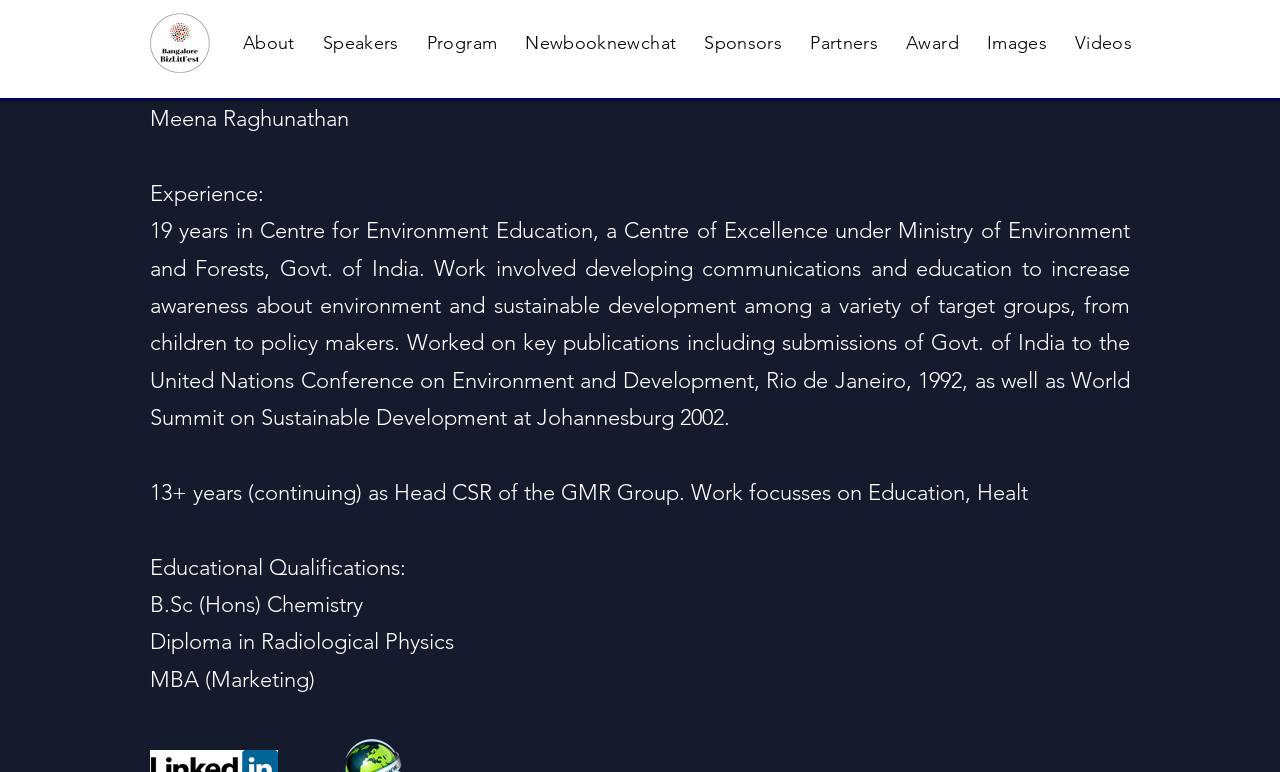Please identify the bounding box coordinates for the region that you need to click to follow this instruction: "Click the Log In button".

[0.759, 0.034, 0.848, 0.083]